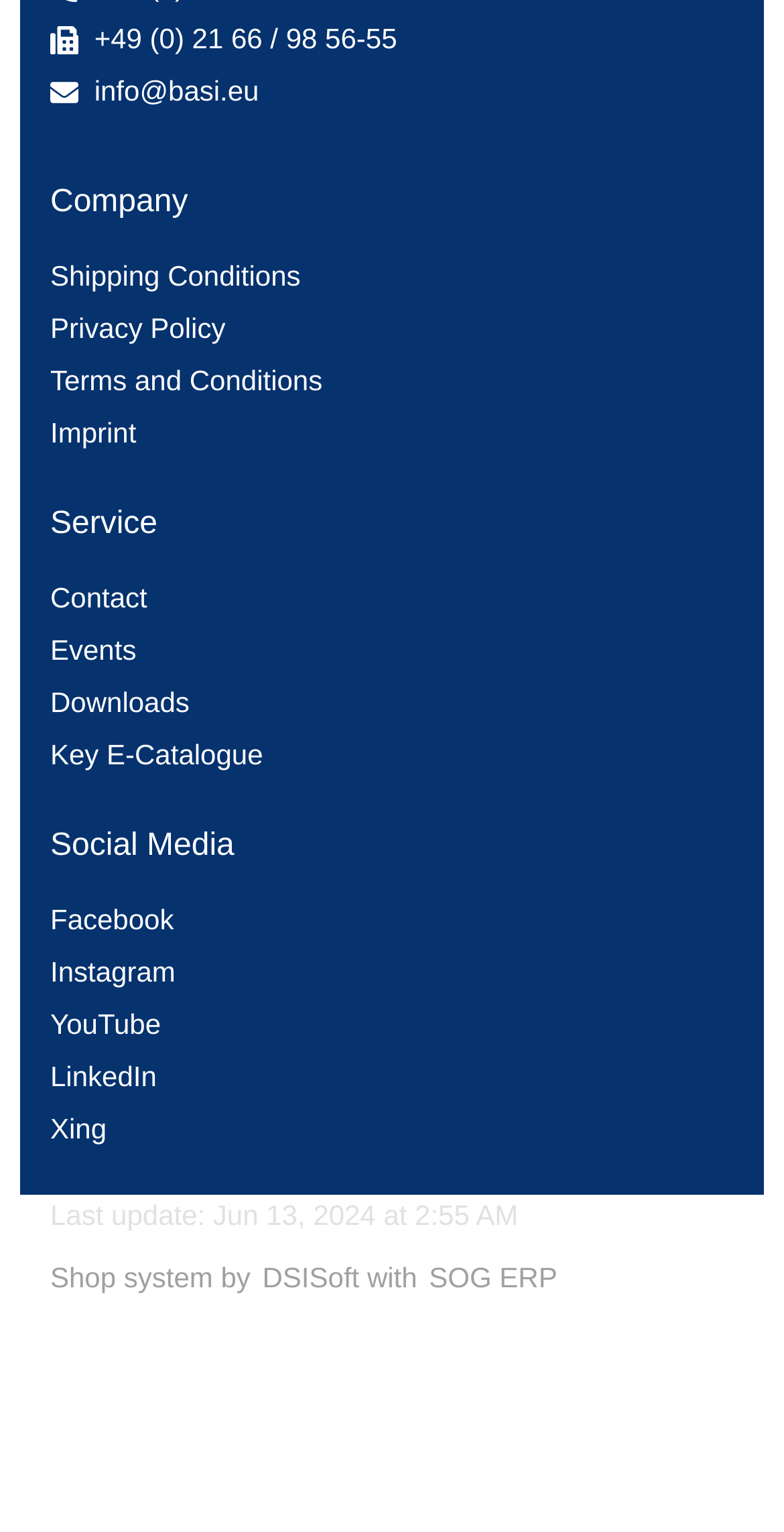Please predict the bounding box coordinates (top-left x, top-left y, bottom-right x, bottom-right y) for the UI element in the screenshot that fits the description: SIMUN

None